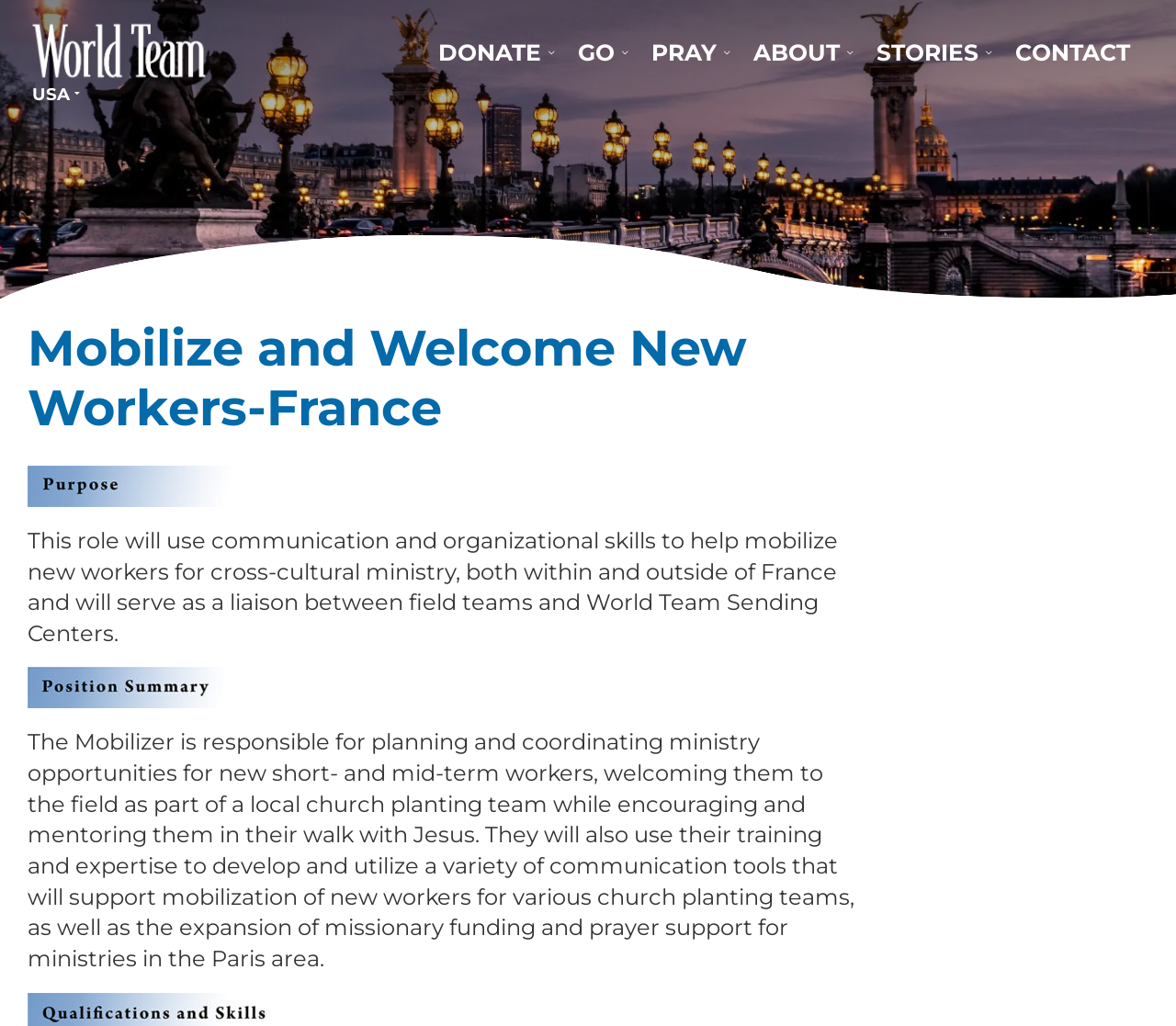Answer the following inquiry with a single word or phrase:
What is the focus of the ministry opportunities?

Church planting teams